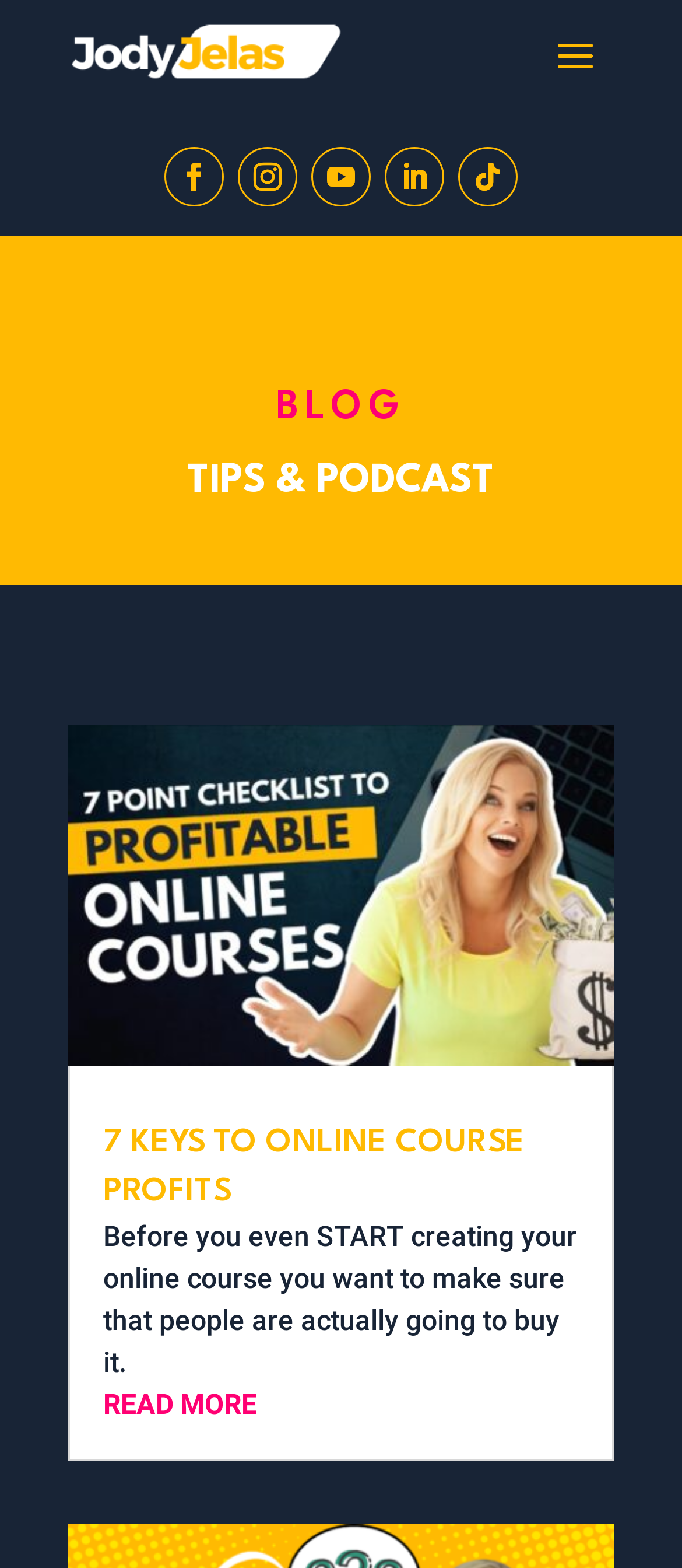Please determine the main heading text of this webpage.

TIPS & PODCAST